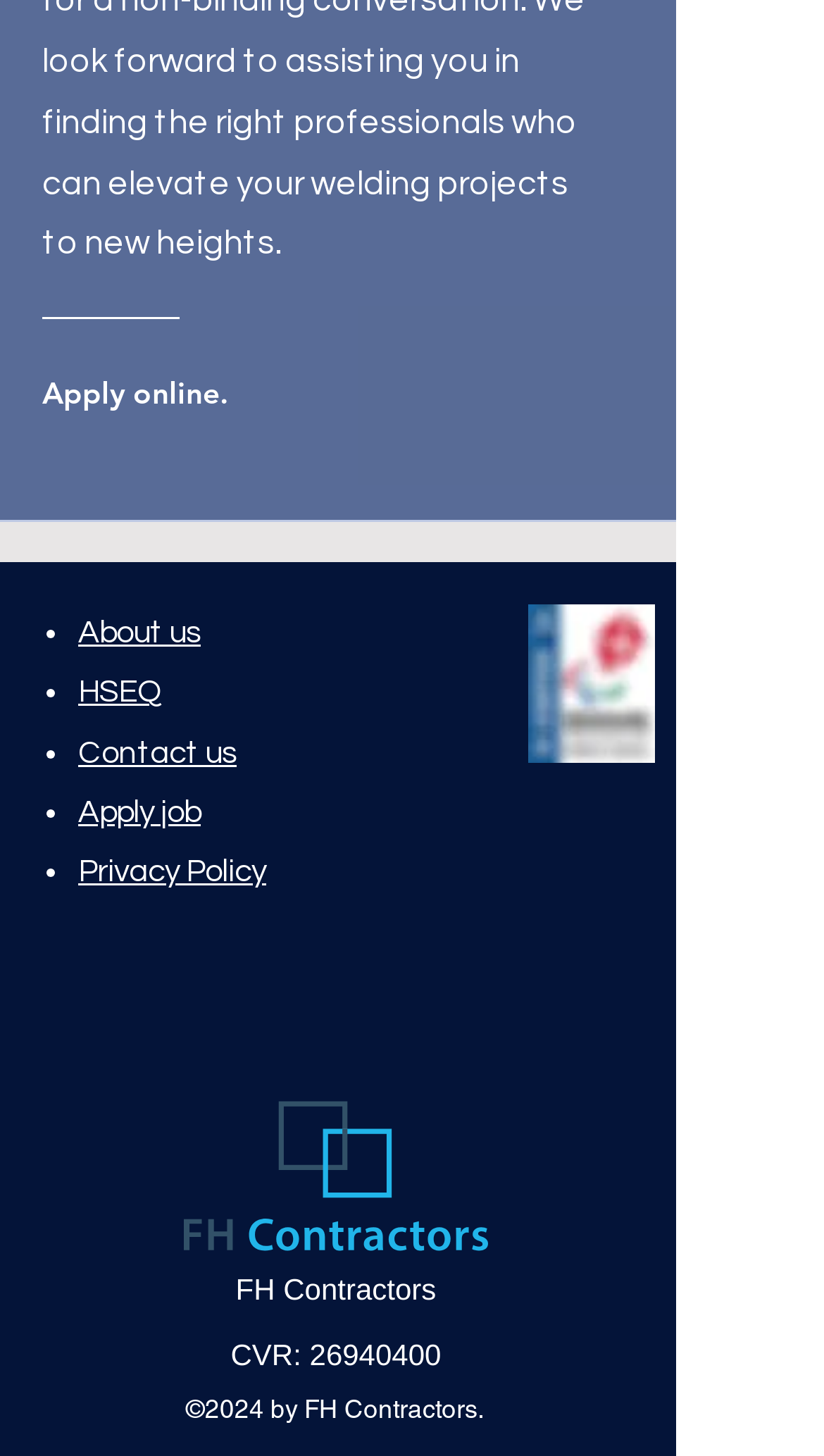What is the year of copyright?
Please give a detailed and elaborate answer to the question based on the image.

I found the year of copyright '2024' in the static text element '©2024 by FH Contractors.' with bounding box coordinates [0.226, 0.958, 0.595, 0.979].